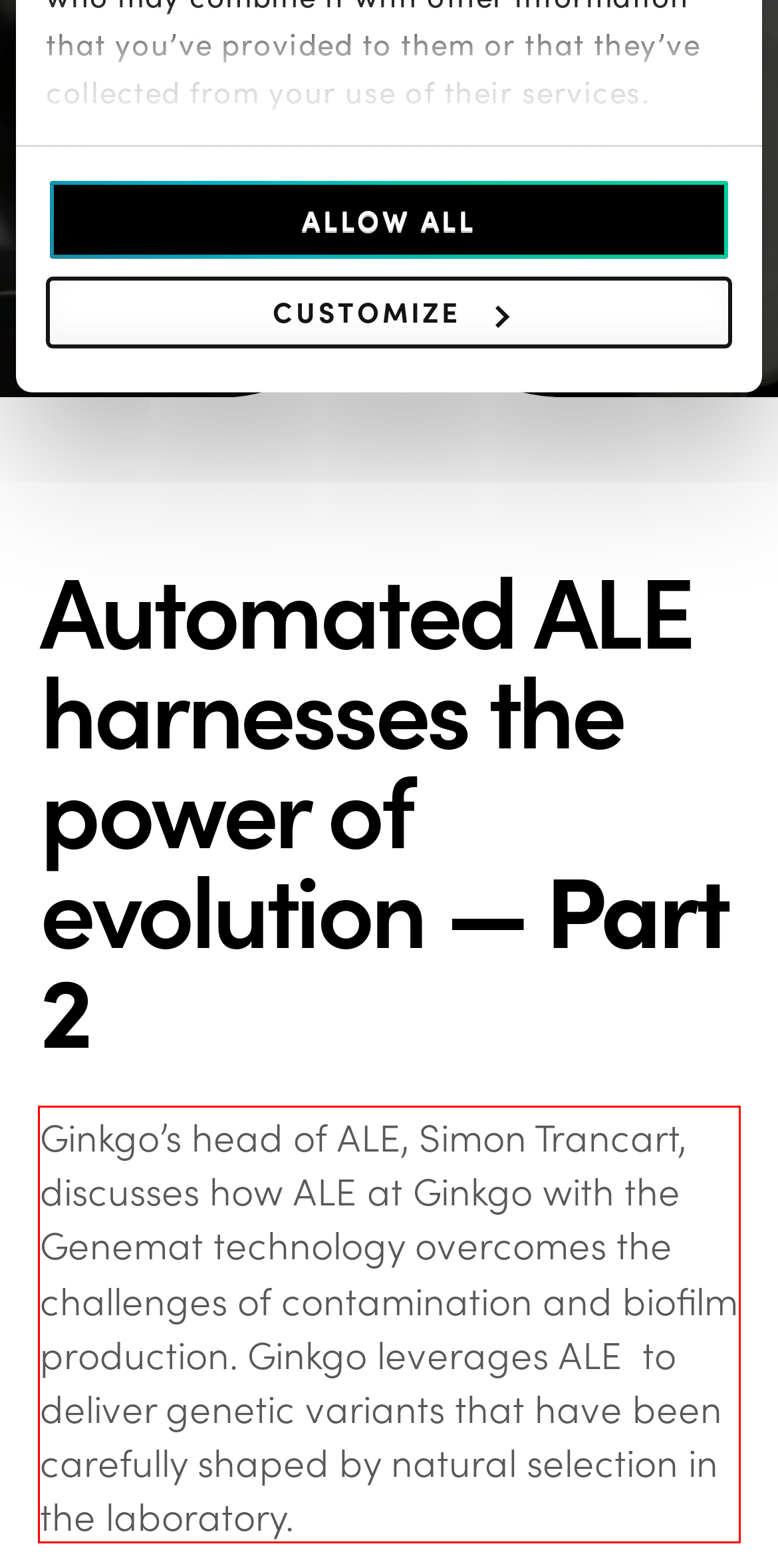Please look at the screenshot provided and find the red bounding box. Extract the text content contained within this bounding box.

Ginkgo’s head of ALE, Simon Trancart, discusses how ALE at Ginkgo with the Genemat technology overcomes the challenges of contamination and biofilm production. Ginkgo leverages ALE to deliver genetic variants that have been carefully shaped by natural selection in the laboratory.